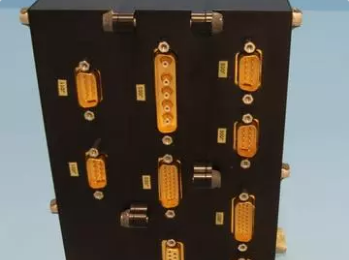Provide a one-word or short-phrase answer to the question:
Where are the electronics designed to operate?

Space missions